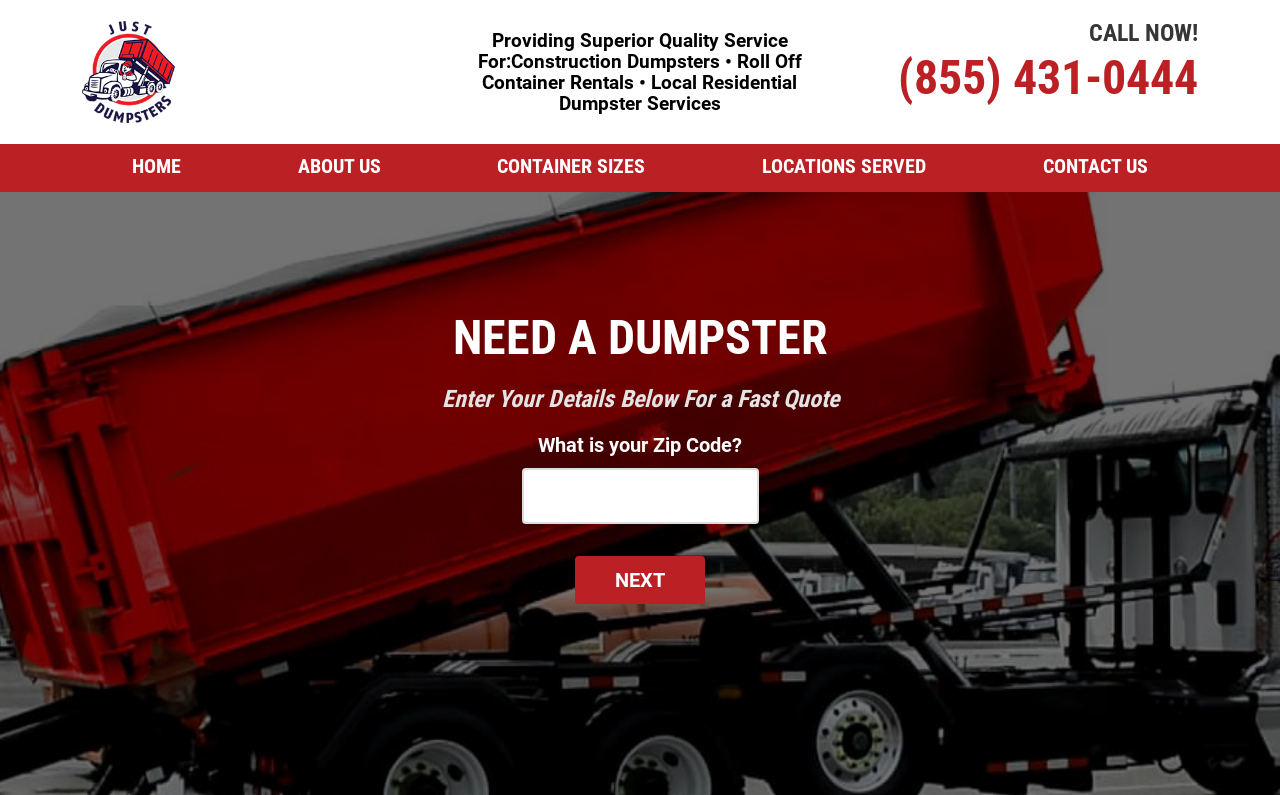Determine the bounding box coordinates for the element that should be clicked to follow this instruction: "Click the 'NEXT' button". The coordinates should be given as four float numbers between 0 and 1, in the format [left, top, right, bottom].

[0.48, 0.714, 0.52, 0.745]